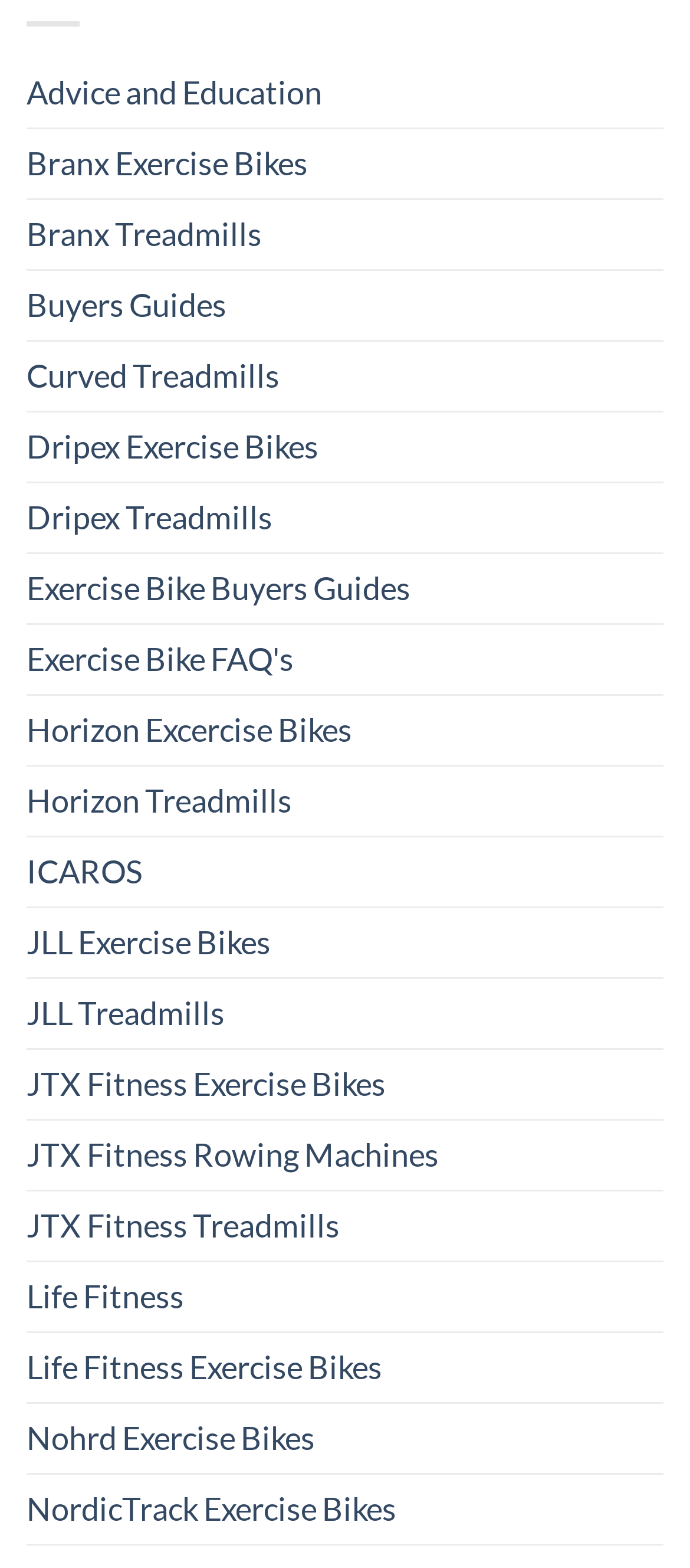How many links are related to buyers guides?
Based on the visual details in the image, please answer the question thoroughly.

I searched for links containing the phrase 'Buyers Guides' and found two links: 'Buyers Guides' and 'Exercise Bike Buyers Guides'.